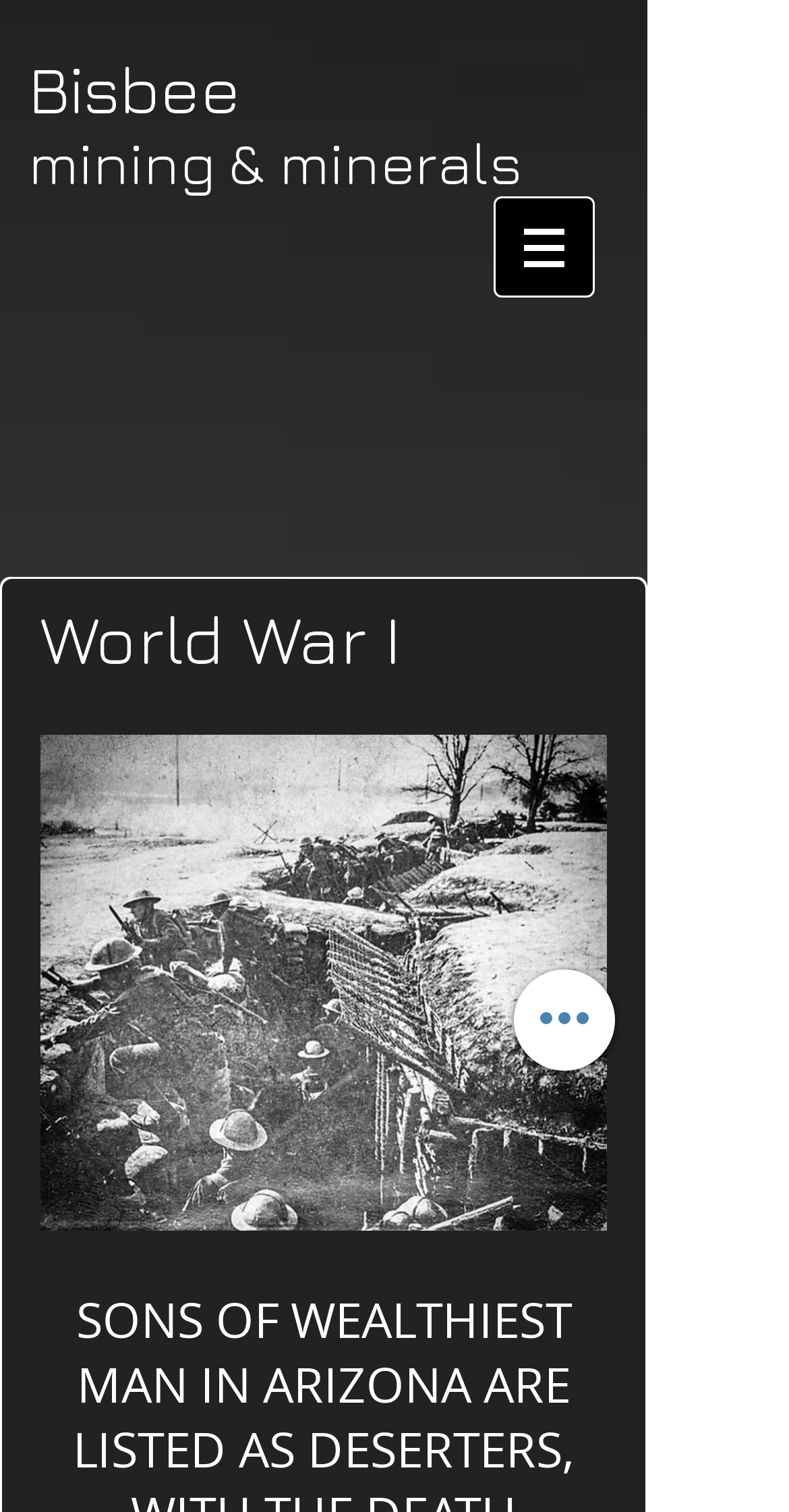What is the status of the sons of the wealthiest man in Arizona?
Provide a detailed answer to the question using information from the image.

The status of the sons of the wealthiest man in Arizona is that they are listed as deserters, which is indicated by the static text 'LISTED AS DESERTERS,' at the bottom of the webpage.